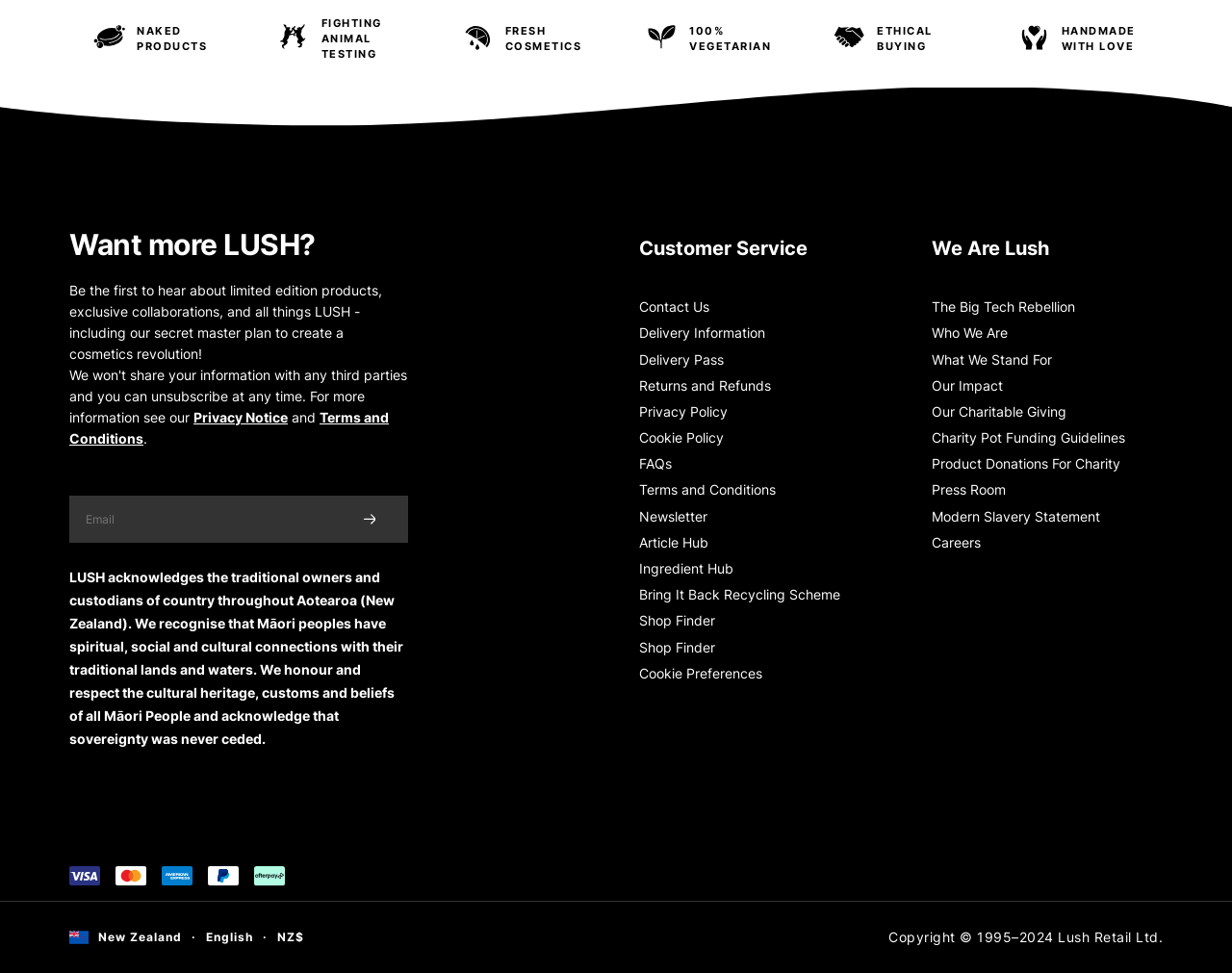Specify the bounding box coordinates of the element's region that should be clicked to achieve the following instruction: "Sign up for the newsletter". The bounding box coordinates consist of four float numbers between 0 and 1, in the format [left, top, right, bottom].

[0.056, 0.509, 0.331, 0.558]